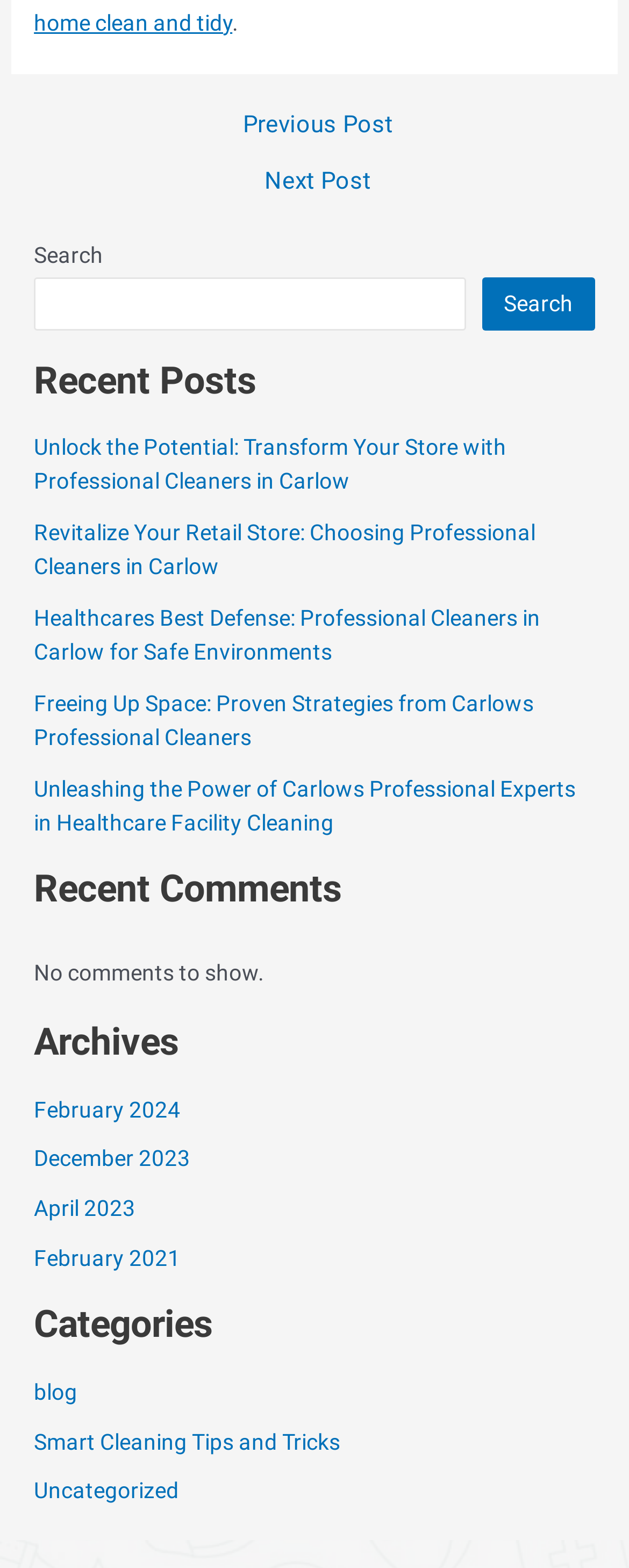Given the content of the image, can you provide a detailed answer to the question?
Is there a search function on the page?

I found a search box with a 'Search' button, which indicates that there is a search function on the page.